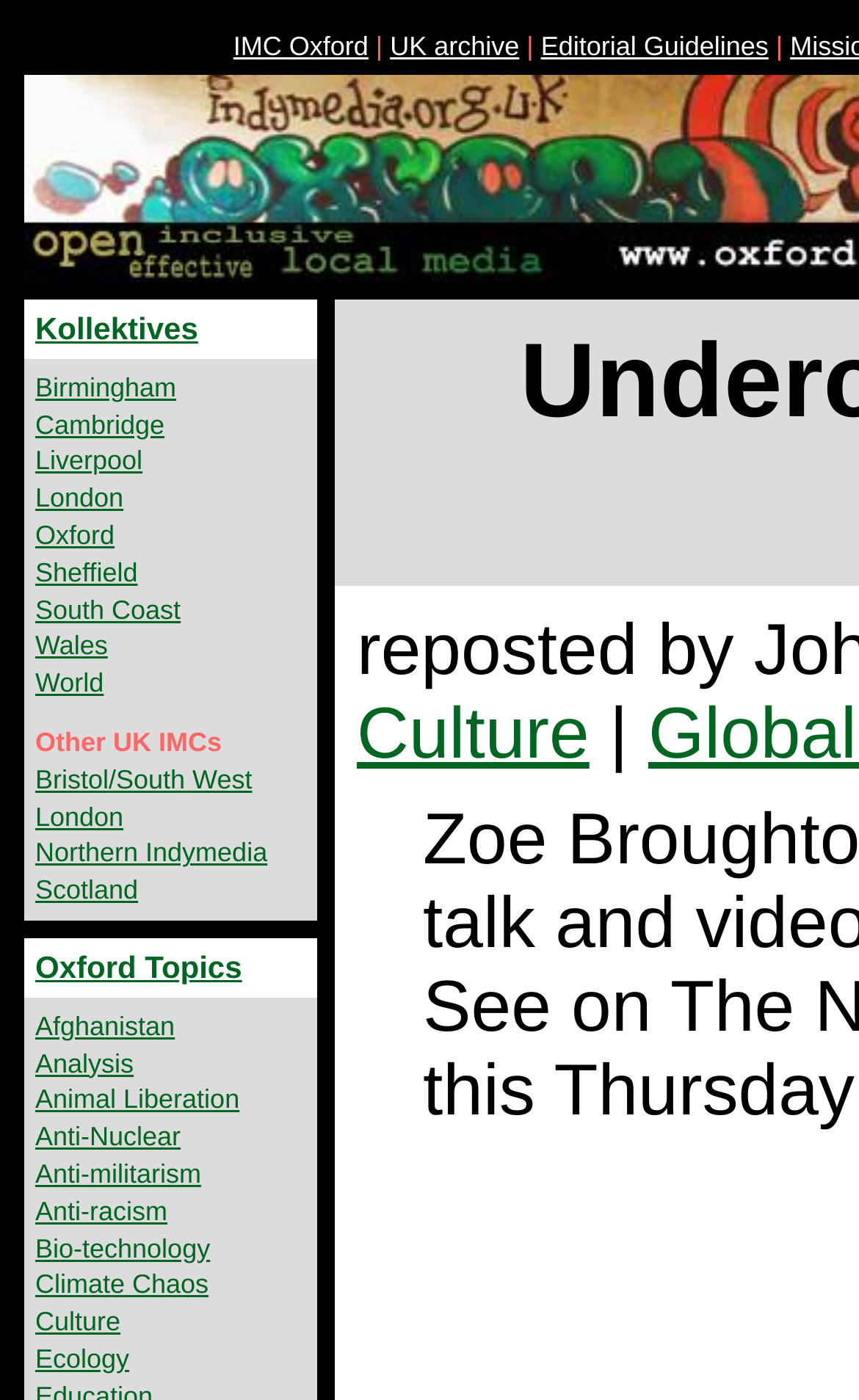How many topics are listed under Oxford Topics?
Answer with a single word or short phrase according to what you see in the image.

14